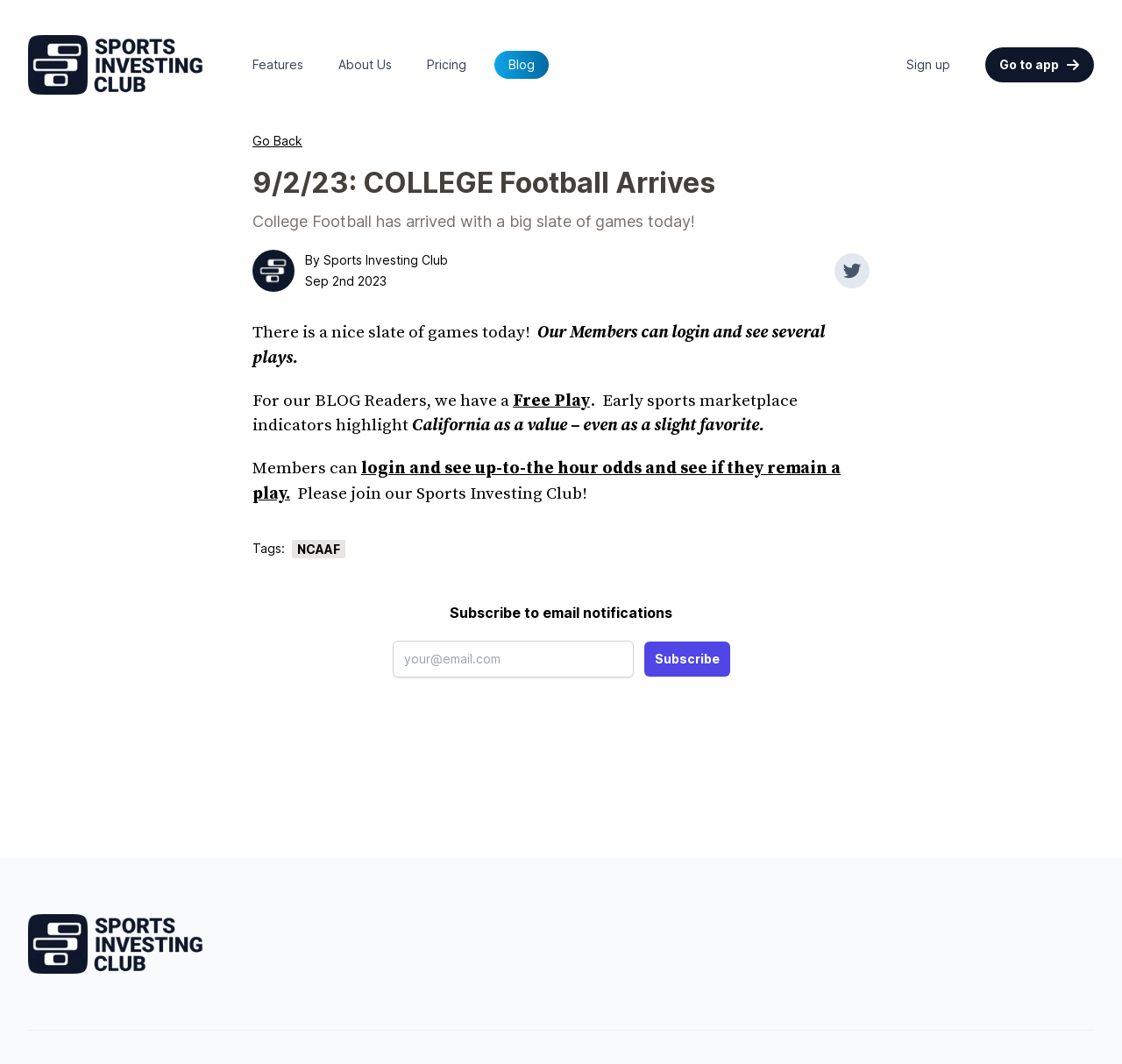Identify the bounding box coordinates of the clickable region necessary to fulfill the following instruction: "Click on the 'Subscribe' button". The bounding box coordinates should be four float numbers between 0 and 1, i.e., [left, top, right, bottom].

[0.574, 0.603, 0.65, 0.636]